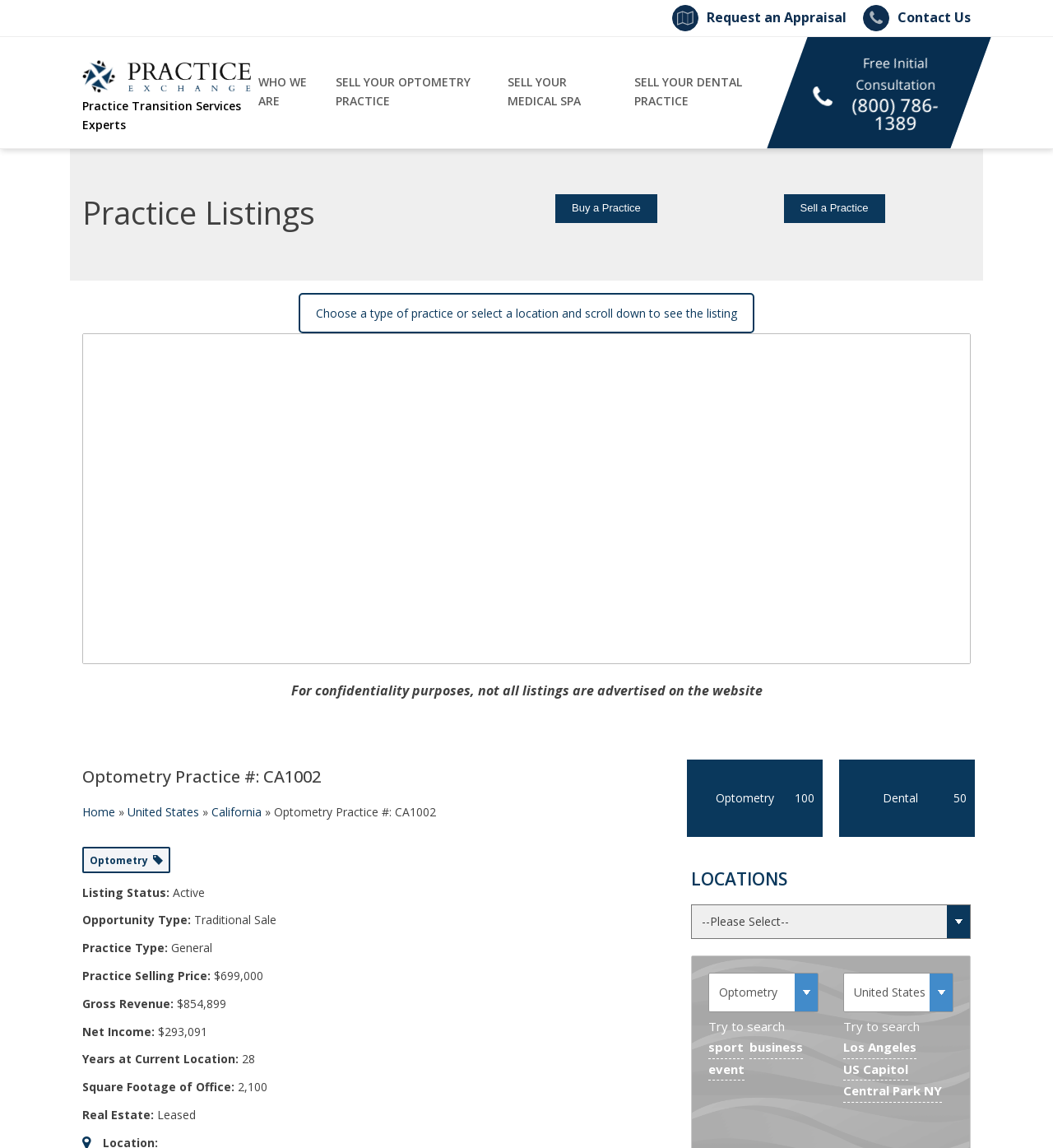Select the bounding box coordinates of the element I need to click to carry out the following instruction: "Request an appraisal".

[0.638, 0.004, 0.804, 0.027]